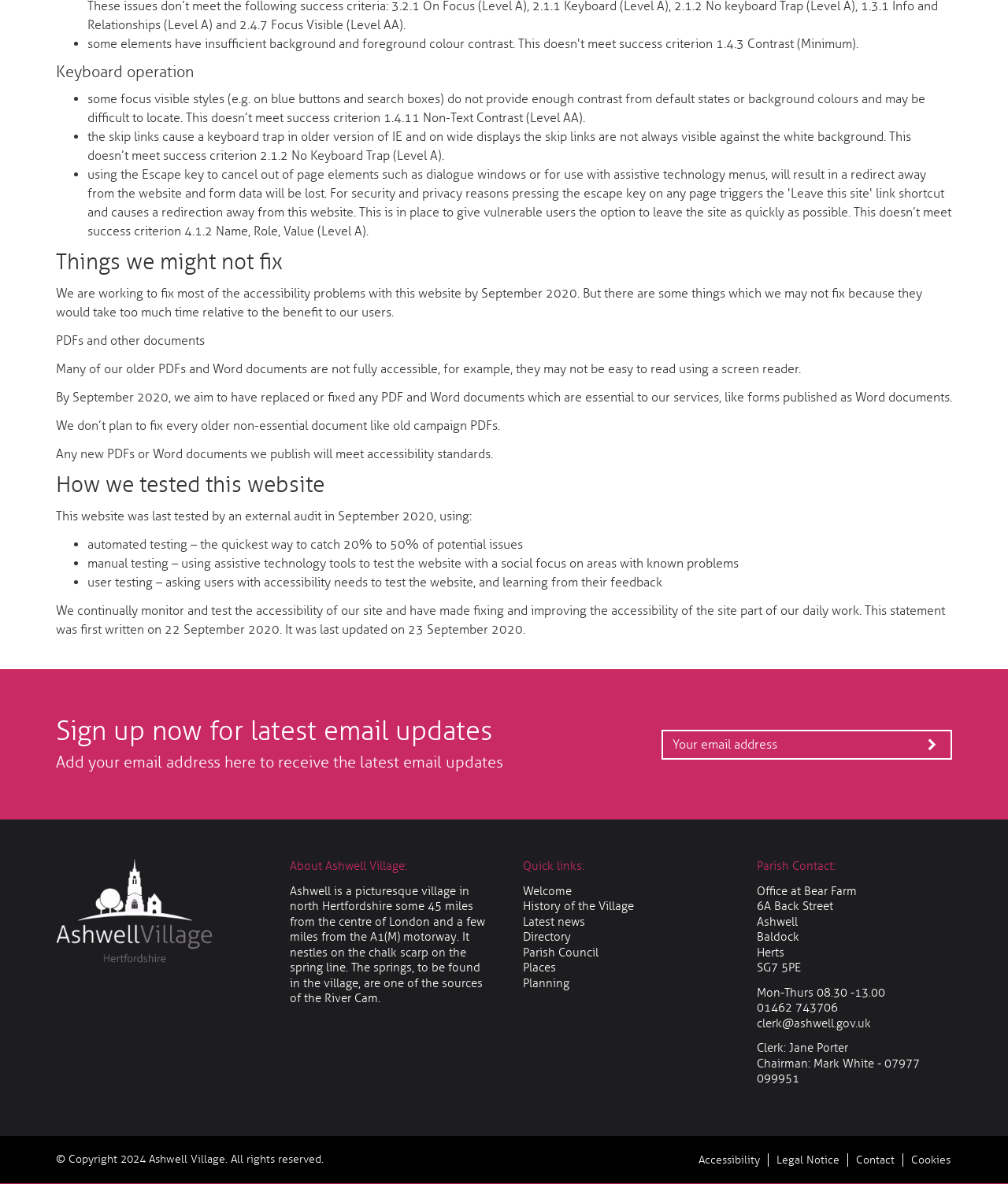Reply to the question with a single word or phrase:
What is the issue with some focus visible styles?

Lack of contrast